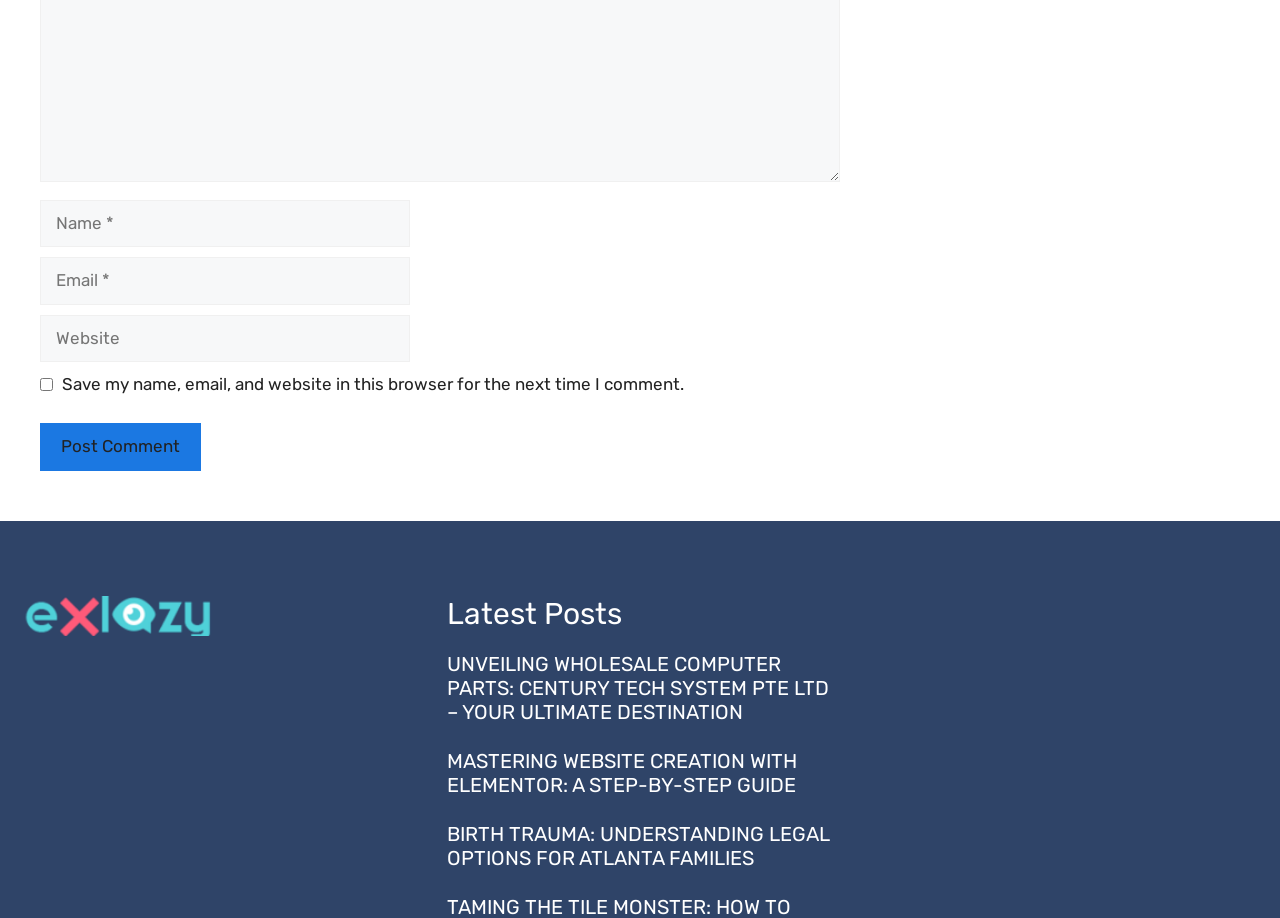Can you find the bounding box coordinates for the element to click on to achieve the instruction: "Input your email"?

[0.031, 0.28, 0.32, 0.332]